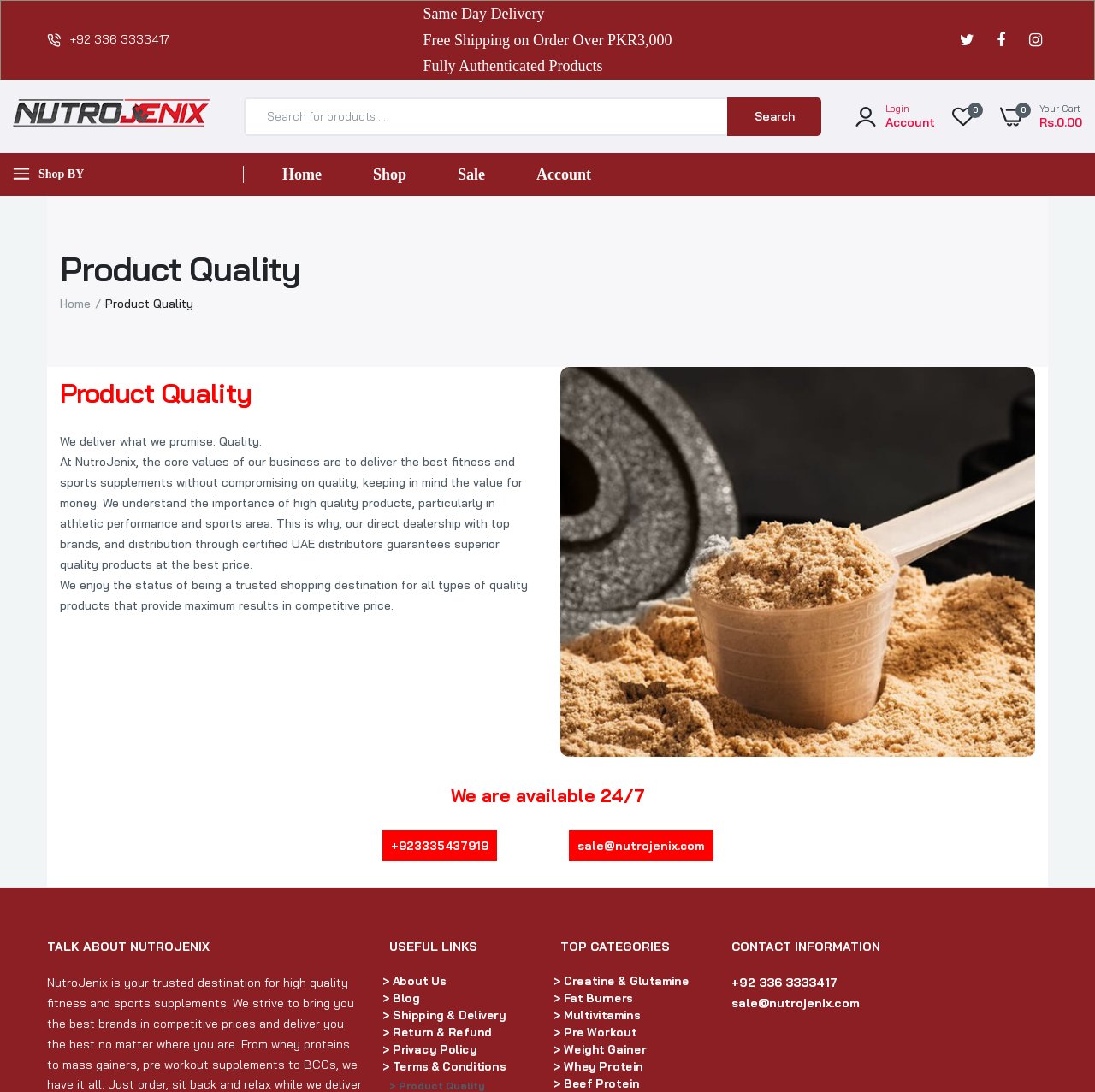Please identify the bounding box coordinates of the element I need to click to follow this instruction: "Search for products".

[0.236, 0.091, 0.652, 0.123]